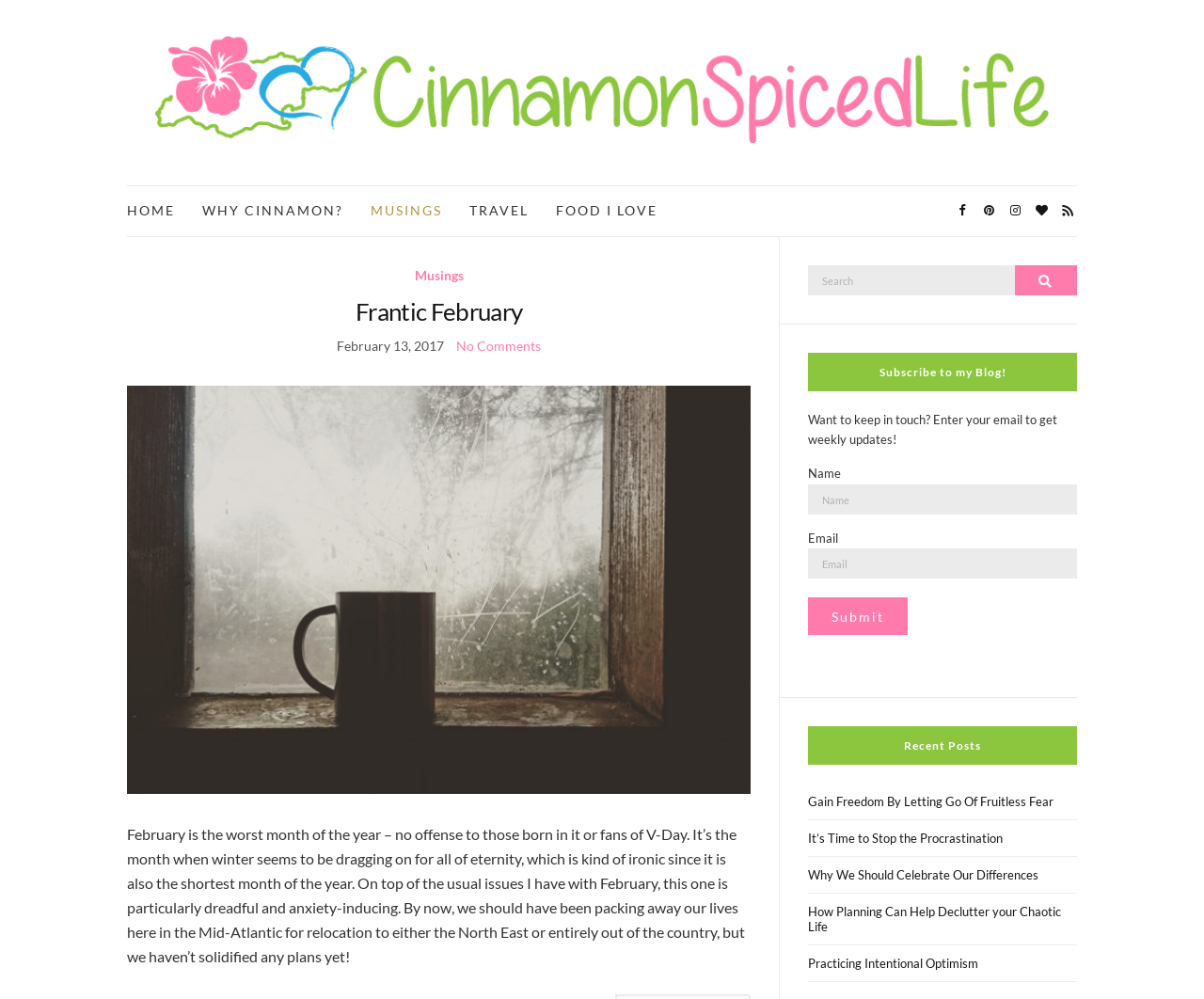Can you determine the bounding box coordinates of the area that needs to be clicked to fulfill the following instruction: "Subscribe to the blog"?

[0.671, 0.598, 0.754, 0.635]